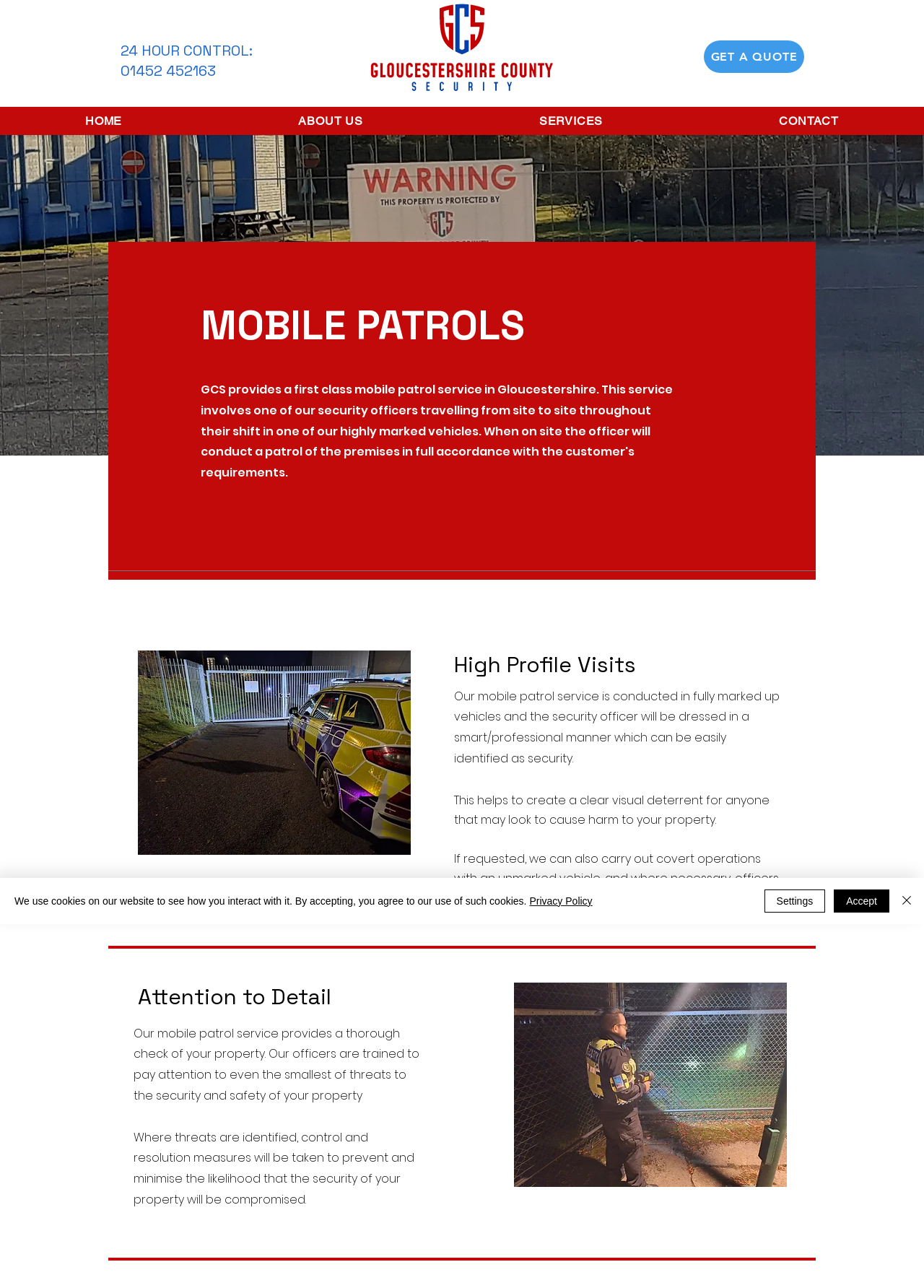Identify and provide the bounding box for the element described by: "GET A QUOTE".

[0.762, 0.031, 0.87, 0.057]